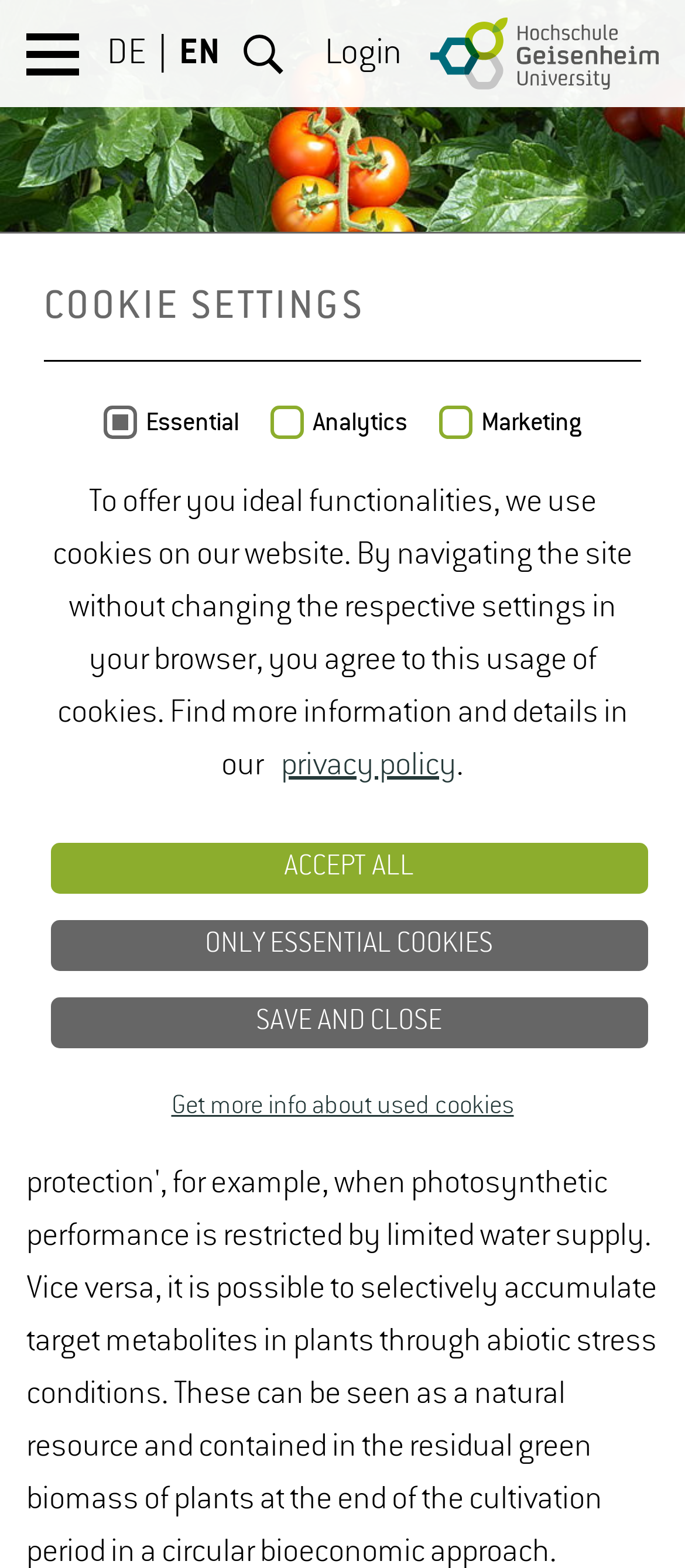What can be done with the cookie settings?
Offer a detailed and full explanation in response to the question.

The button 'SAVE AND CLOSE' implies that the user can save their cookie settings and close the cookie settings window.